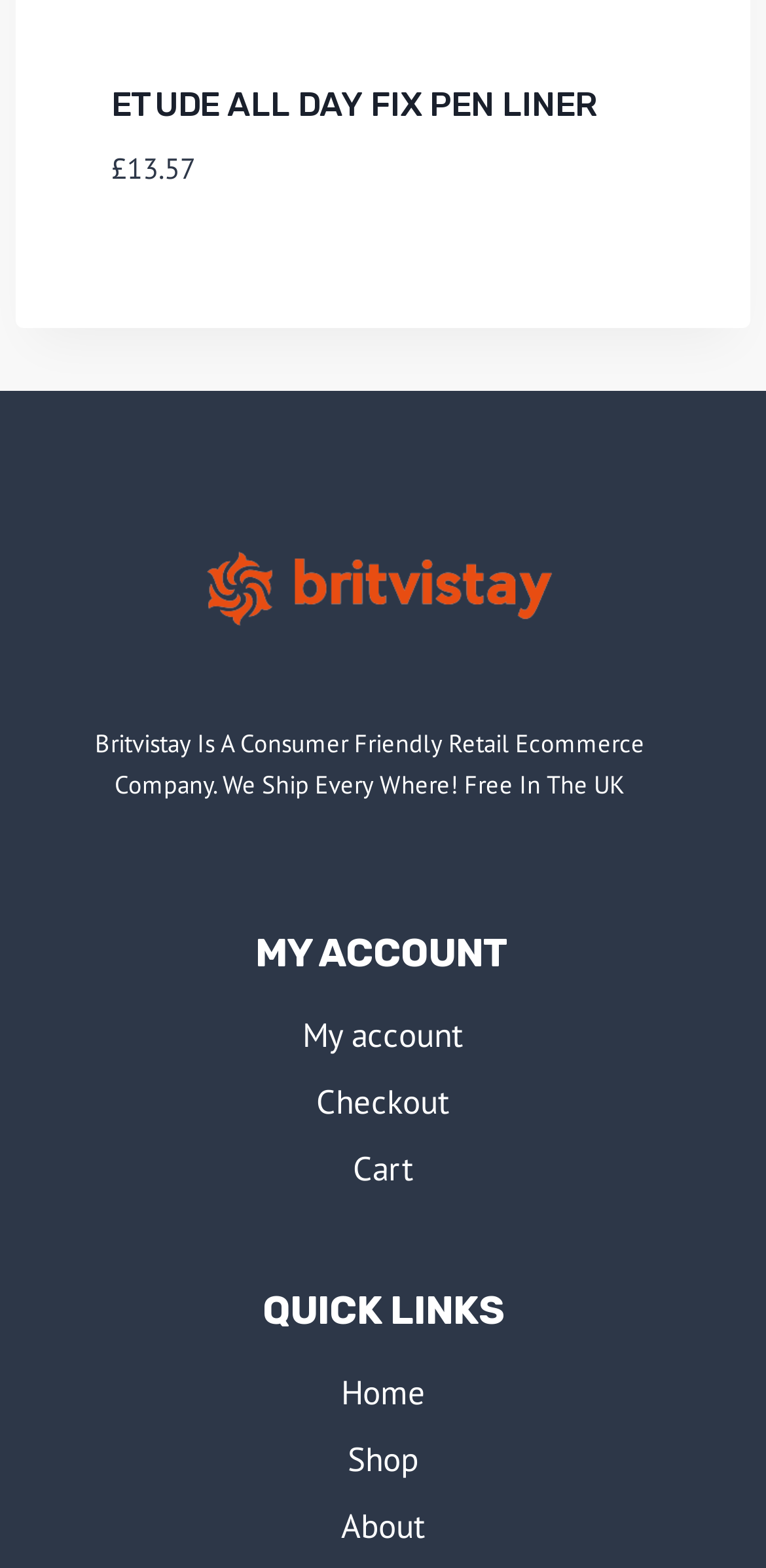How many sections are there in the webpage's navigation menu?
Please answer the question with as much detail as possible using the screenshot.

The webpage's navigation menu contains three sections: MY ACCOUNT, QUICK LINKS, and an unspecified section containing the product information. I counted the number of sections in the navigation menu to arrive at the answer.